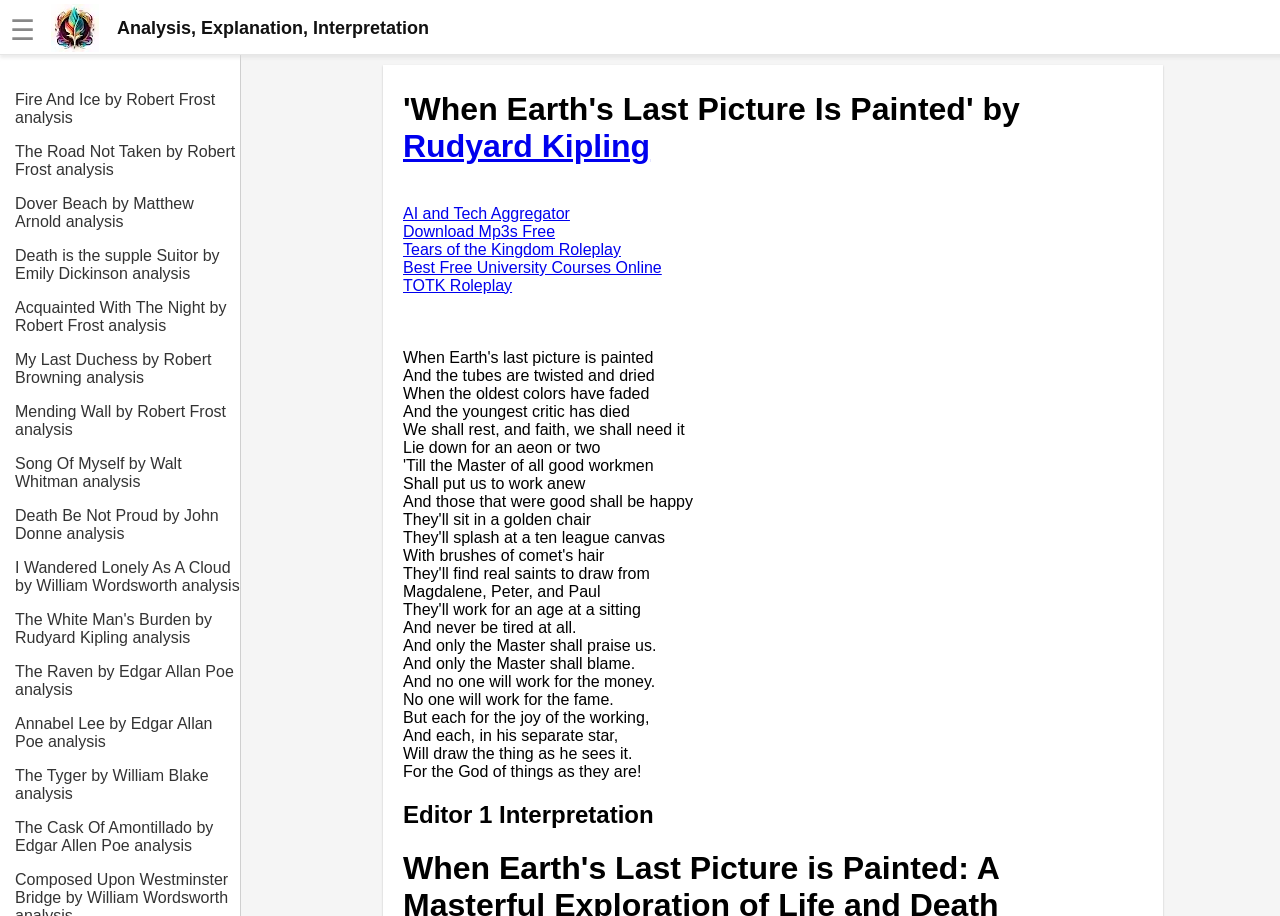Find the bounding box of the web element that fits this description: "TOTK Roleplay".

[0.315, 0.302, 0.4, 0.321]